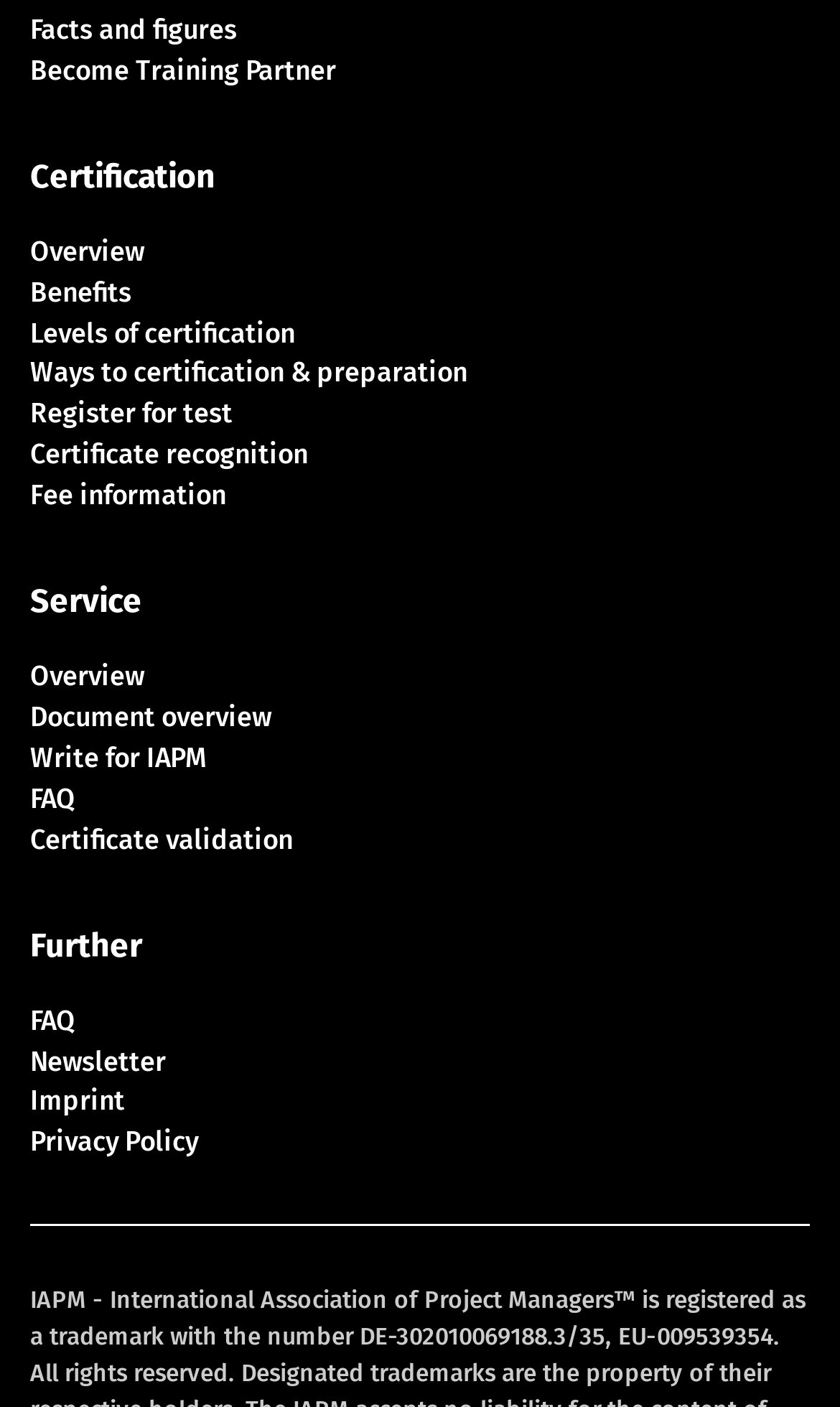Answer the following inquiry with a single word or phrase:
What is the last link in the webpage?

Privacy Policy